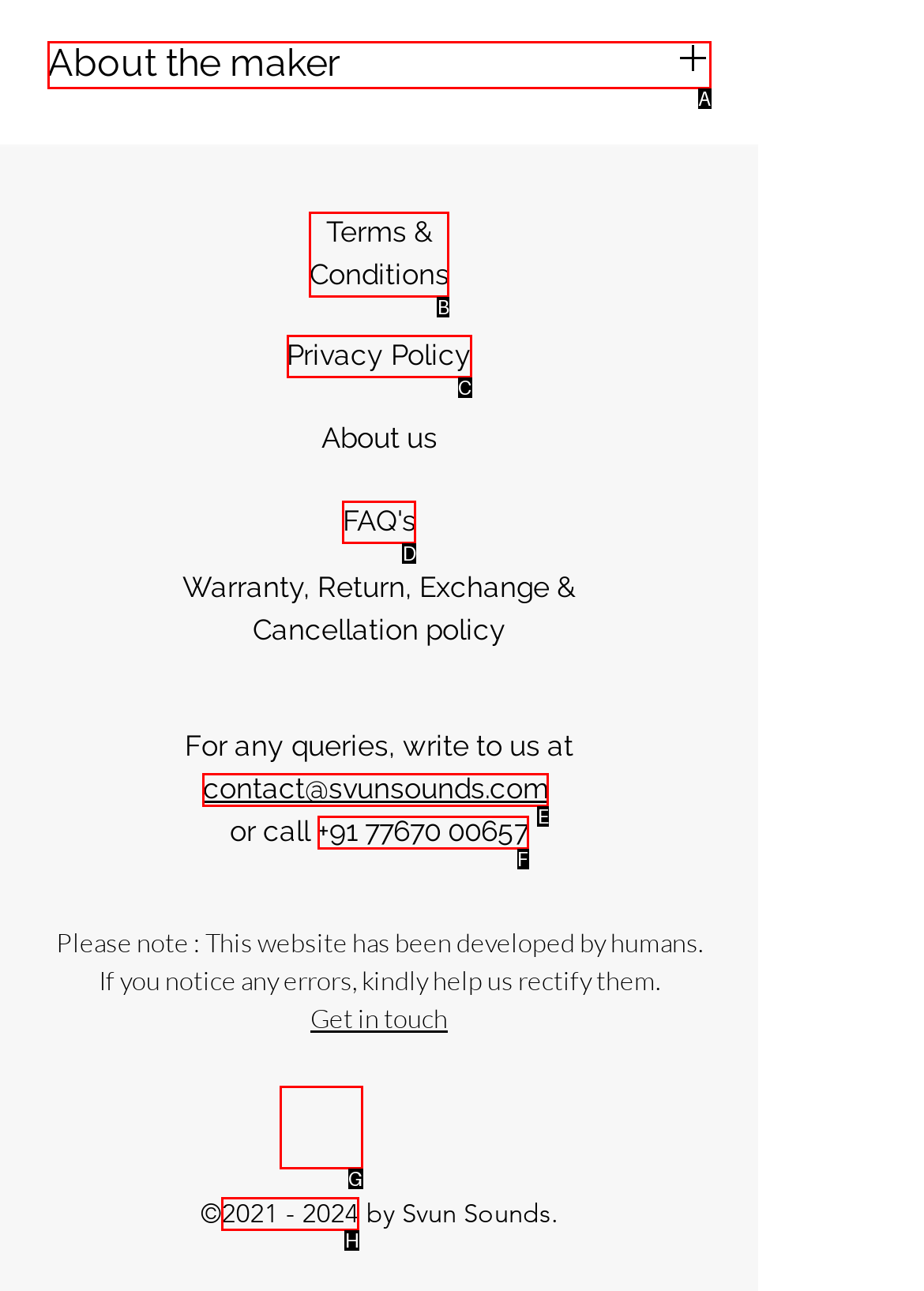Identify the option that best fits this description: Terms & Conditions
Answer with the appropriate letter directly.

B